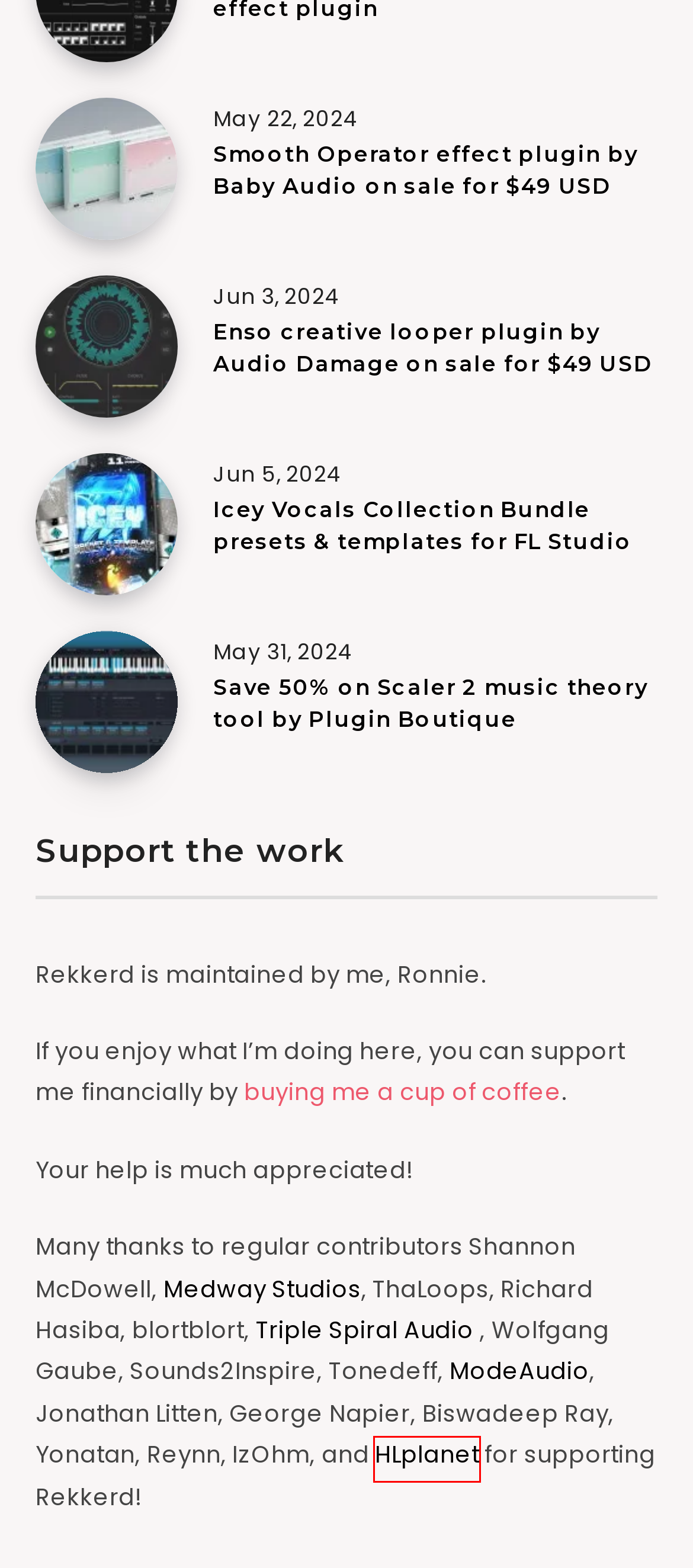Review the screenshot of a webpage that includes a red bounding box. Choose the most suitable webpage description that matches the new webpage after clicking the element within the red bounding box. Here are the candidates:
A. HLPlanet - hardware reviews, news and guides
B. Enso creative looper plugin by Audio Damage on sale for $49 USD
C. Reverb Drum Machines: Get the Complete Collection for FREE!
D. Smooth Operator effect plugin by Baby Audio on sale for $49 USD
E. Icey Vocals Collection Bundle presets & templates for FL Studio
F. Sample Packs, Music Loops & Synth Presets | 3 For 2 Now!
G. Triple Spiral Audio
H. Save 50% on Scaler 2 music theory tool by Plugin Boutique

A